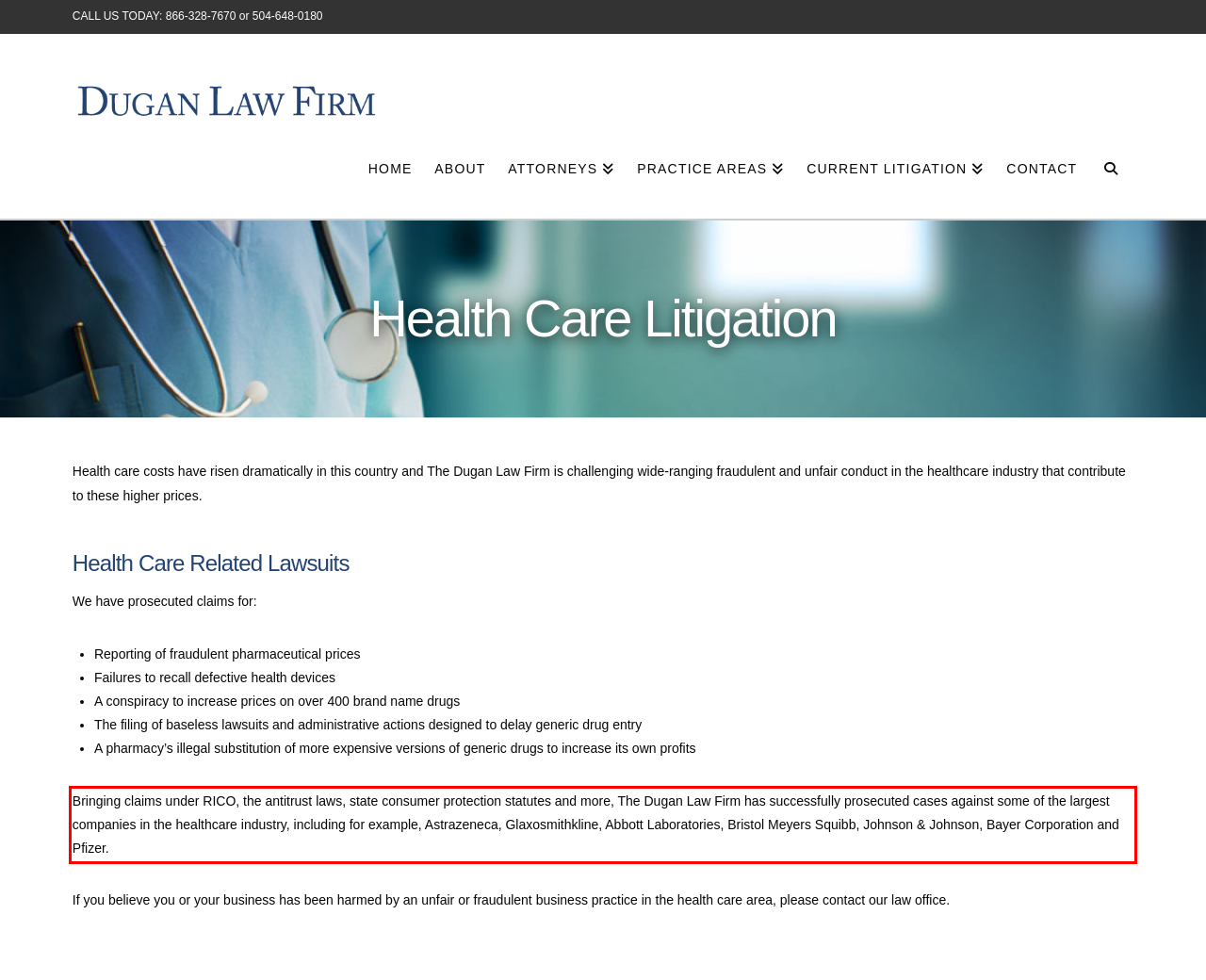Analyze the webpage screenshot and use OCR to recognize the text content in the red bounding box.

Bringing claims under RICO, the antitrust laws, state consumer protection statutes and more, The Dugan Law Firm has successfully prosecuted cases against some of the largest companies in the healthcare industry, including for example, Astrazeneca, Glaxosmithkline, Abbott Laboratories, Bristol Meyers Squibb, Johnson & Johnson, Bayer Corporation and Pfizer.